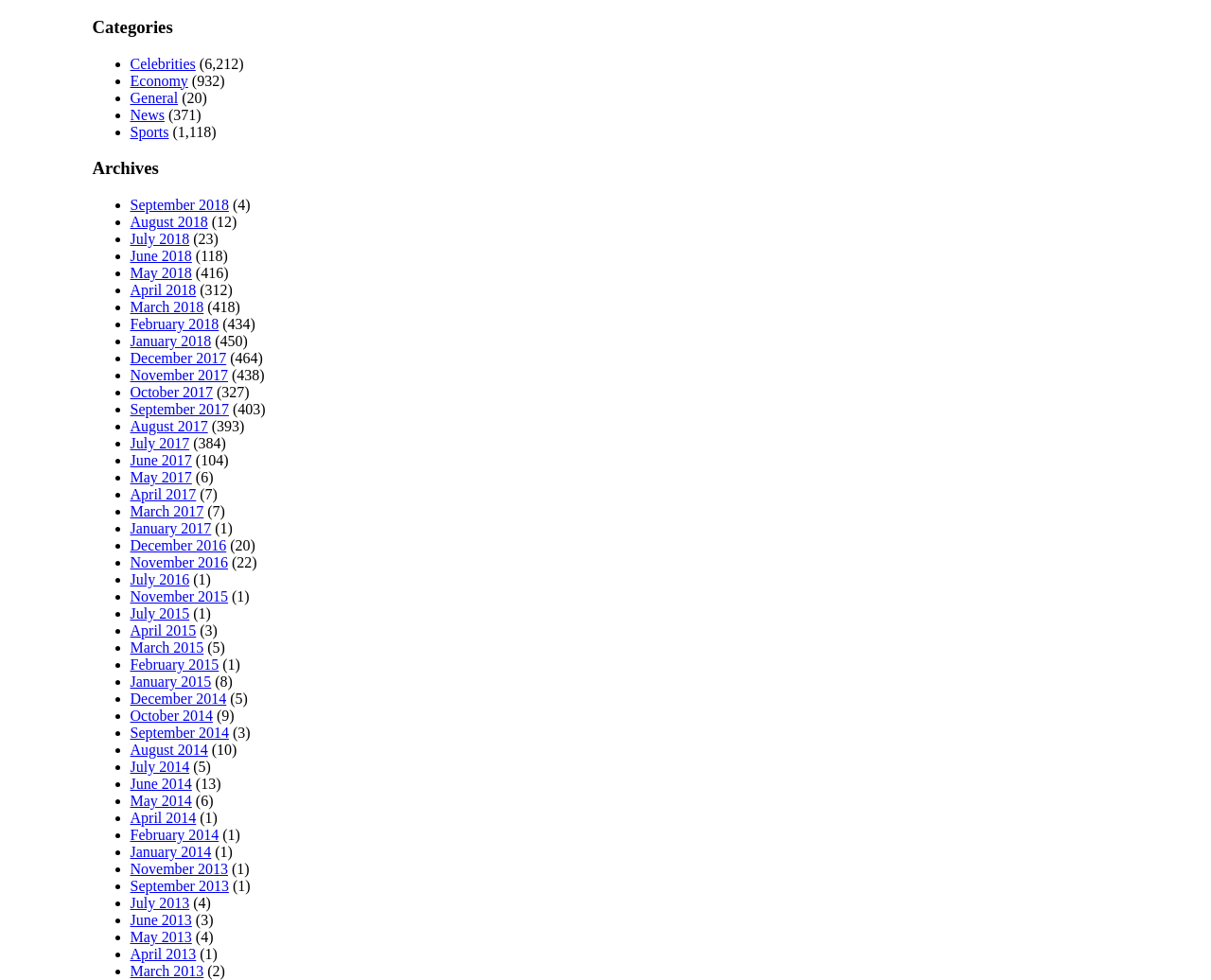Pinpoint the bounding box coordinates of the clickable area necessary to execute the following instruction: "Click the Cart button". The coordinates should be given as four float numbers between 0 and 1, namely [left, top, right, bottom].

None